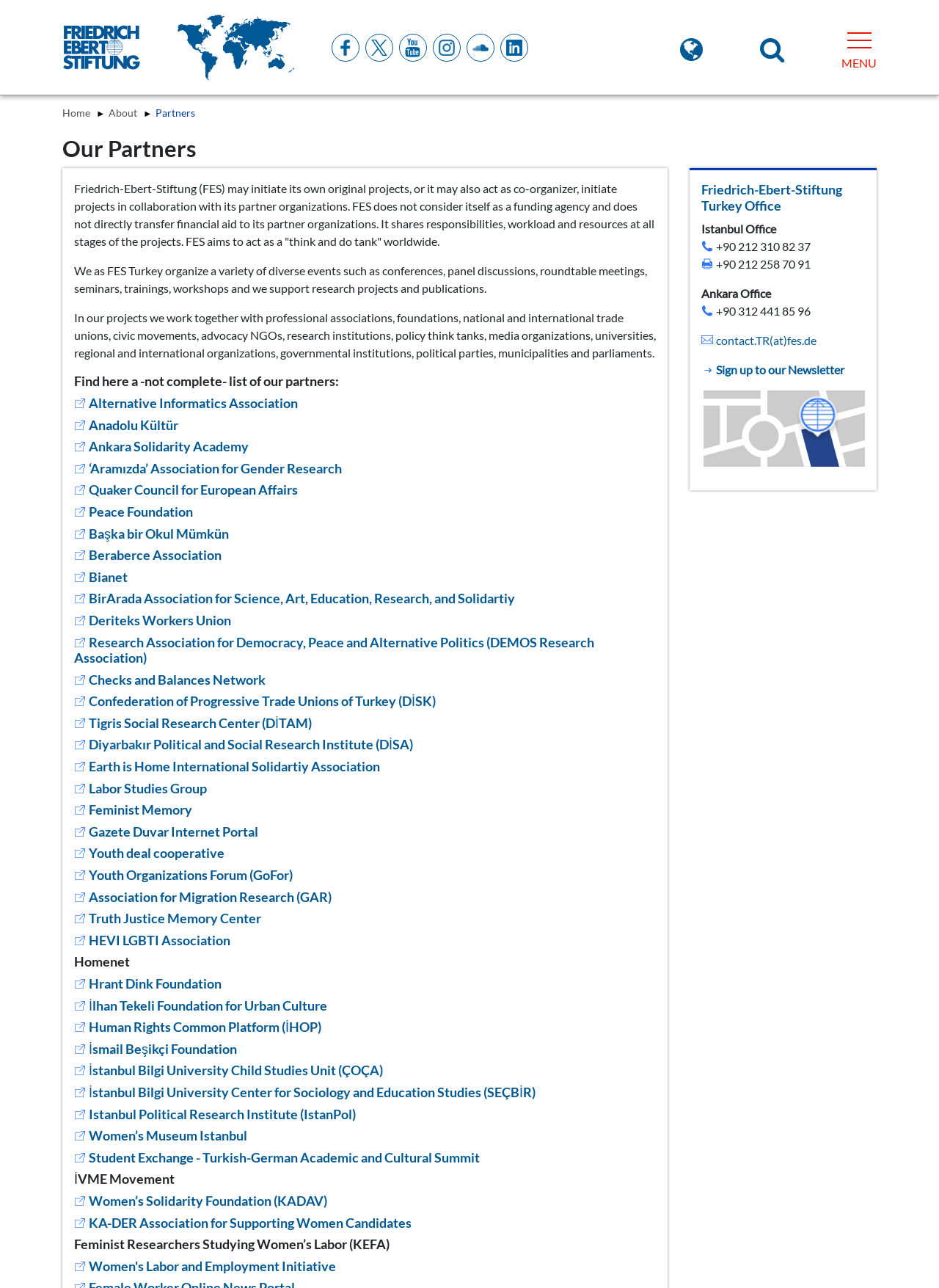Using details from the image, please answer the following question comprehensively:
How many partner organizations are listed?

The partner organizations are listed under the heading 'Find here a -not complete- list of our partners:', and there are 30 organizations listed.